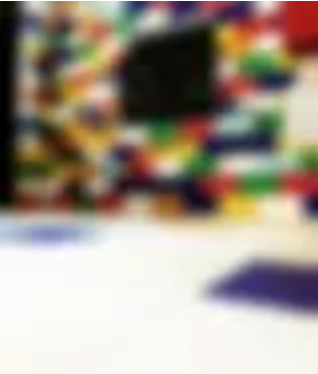What is the purpose of the white surface?
Please provide a detailed answer to the question.

The caption suggests that the smooth white surface in the foreground could serve as a building area for participants to engage with the blocks, implying its purpose is for creative construction.